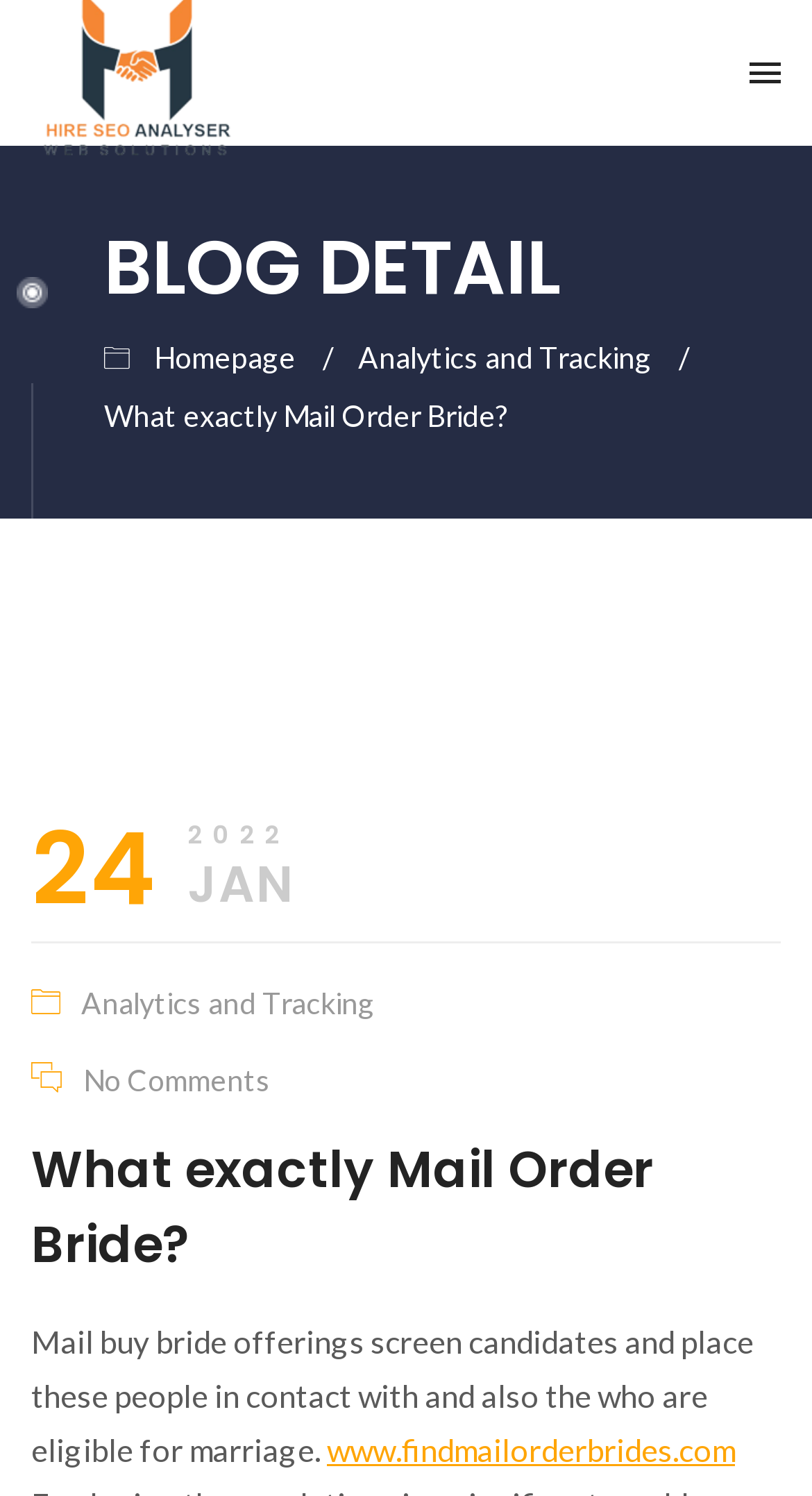Respond with a single word or phrase to the following question:
What is the URL mentioned in the blog post?

www.findmailorderbrides.com